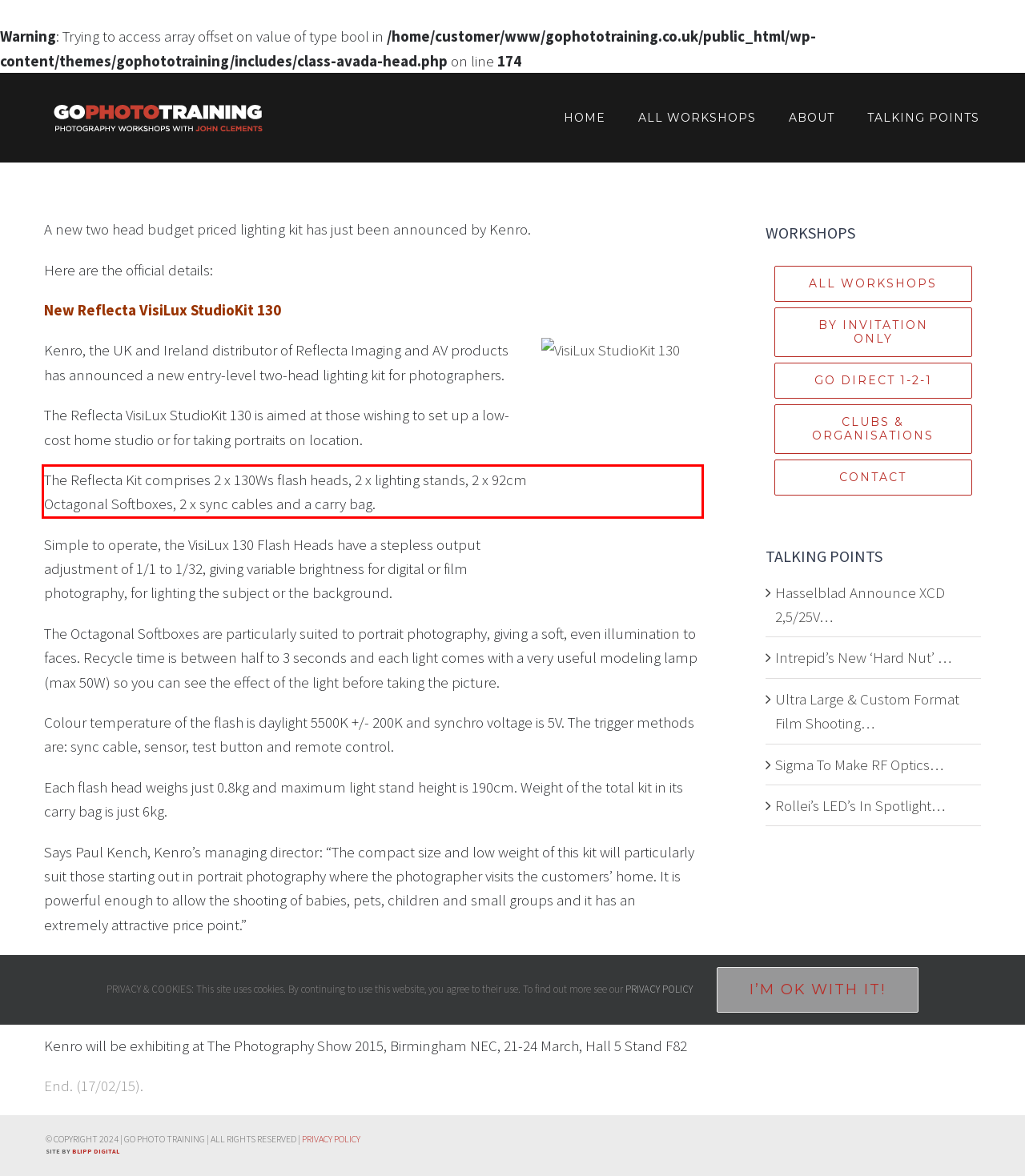You have a screenshot with a red rectangle around a UI element. Recognize and extract the text within this red bounding box using OCR.

The Reflecta Kit comprises 2 x 130Ws flash heads, 2 x lighting stands, 2 x 92cm Octagonal Softboxes, 2 x sync cables and a carry bag.